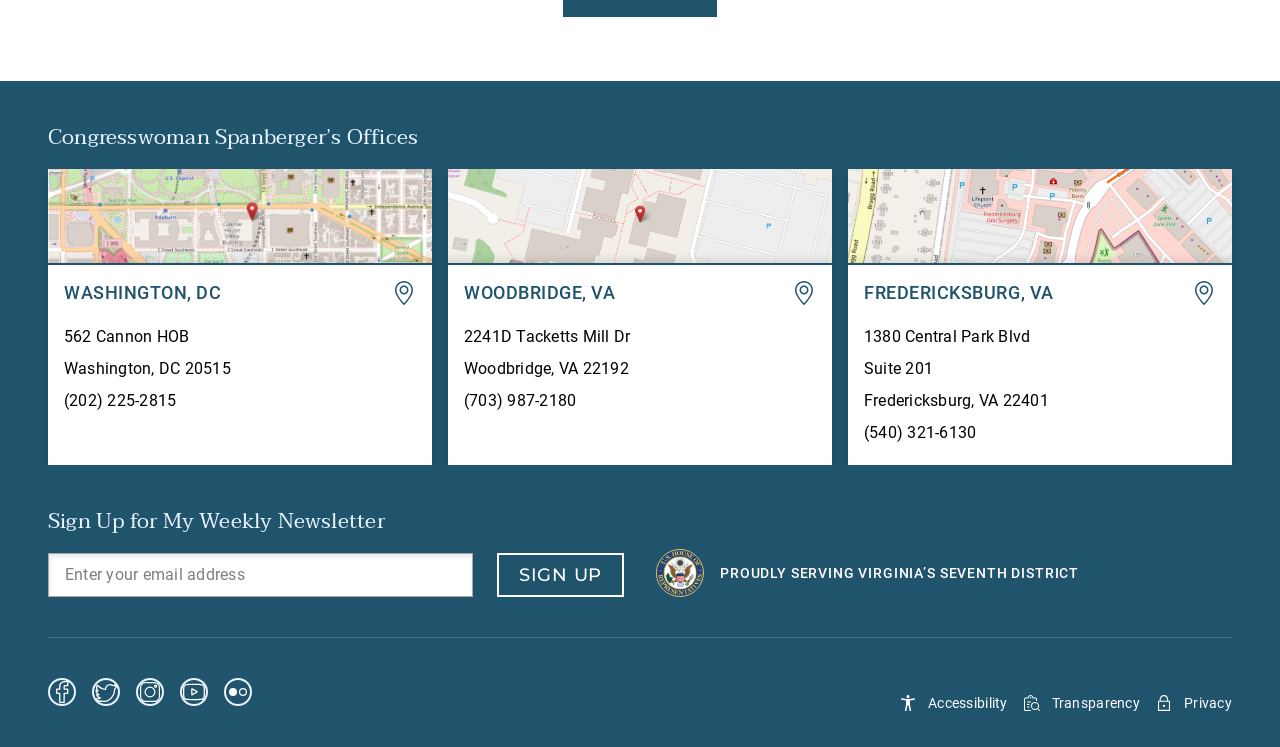Please determine the bounding box coordinates of the section I need to click to accomplish this instruction: "Enter email address".

[0.051, 0.748, 0.356, 0.791]